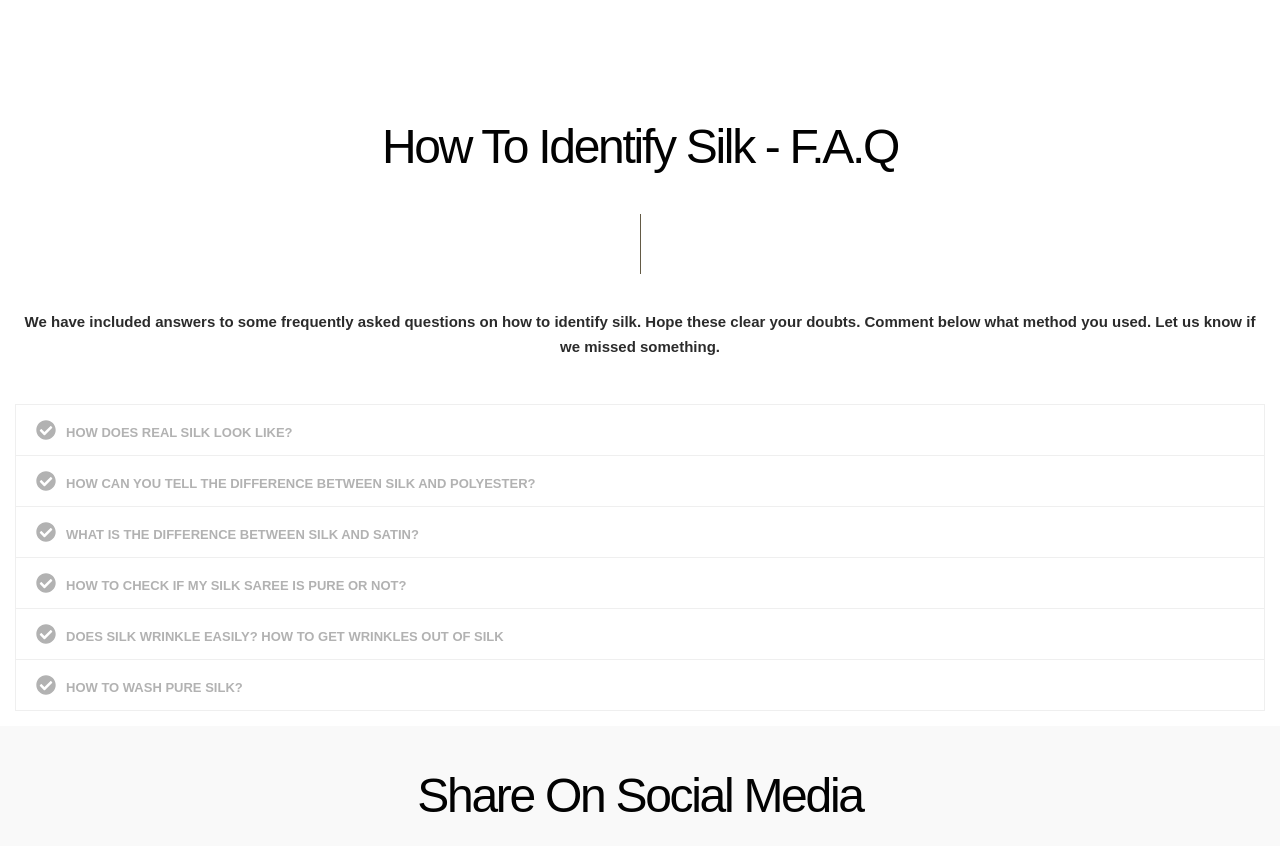Please specify the bounding box coordinates for the clickable region that will help you carry out the instruction: "Click on 'HOW DOES REAL SILK LOOK LIKE?'".

[0.012, 0.478, 0.988, 0.538]